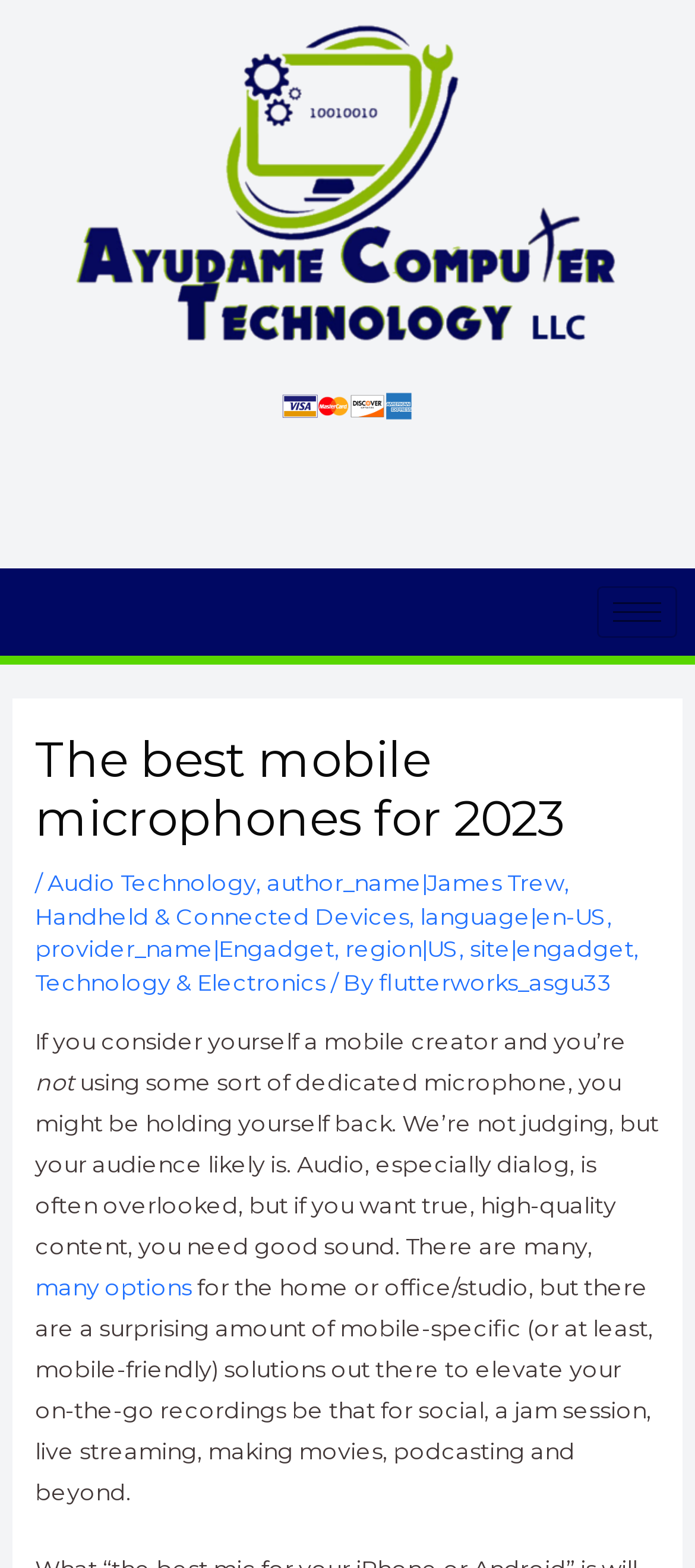Provide a single word or phrase answer to the question: 
What is the focus of the article?

Mobile microphones